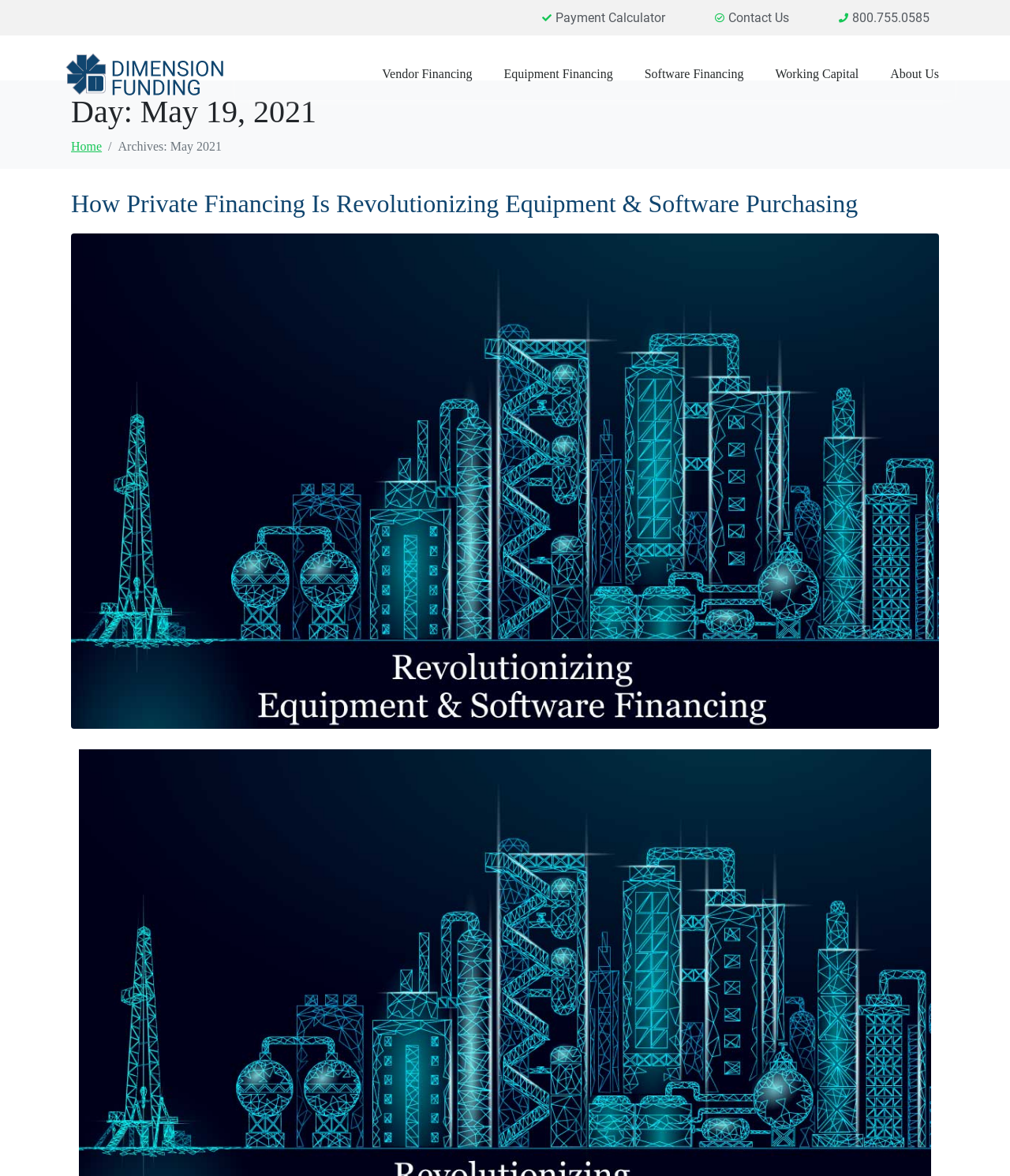Extract the bounding box coordinates of the UI element described by: "Vendor Financing". The coordinates should include four float numbers ranging from 0 to 1, e.g., [left, top, right, bottom].

[0.363, 0.056, 0.483, 0.069]